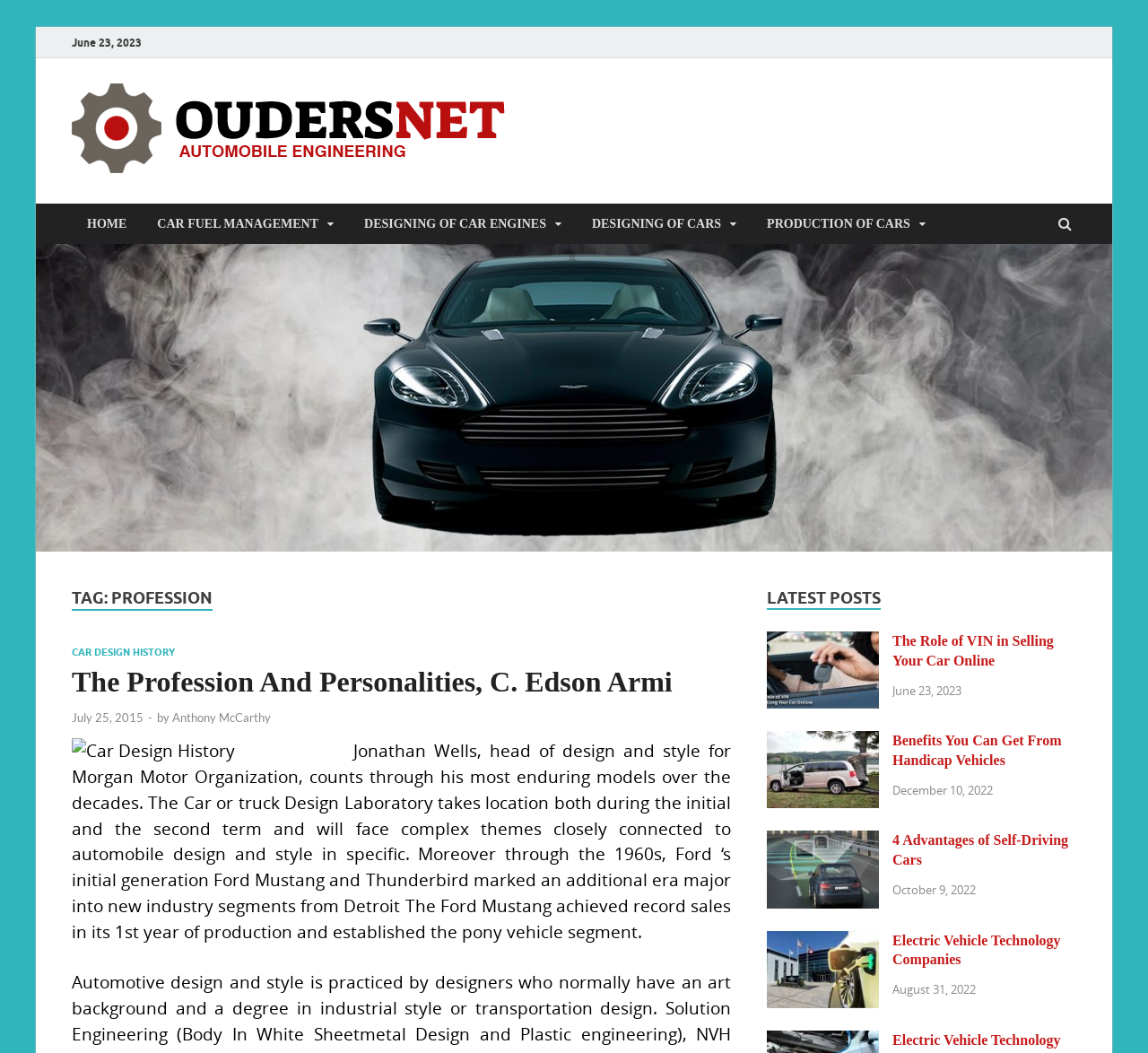Provide the bounding box coordinates for the area that should be clicked to complete the instruction: "go to the CAR FUEL MANAGEMENT page".

[0.124, 0.193, 0.304, 0.232]